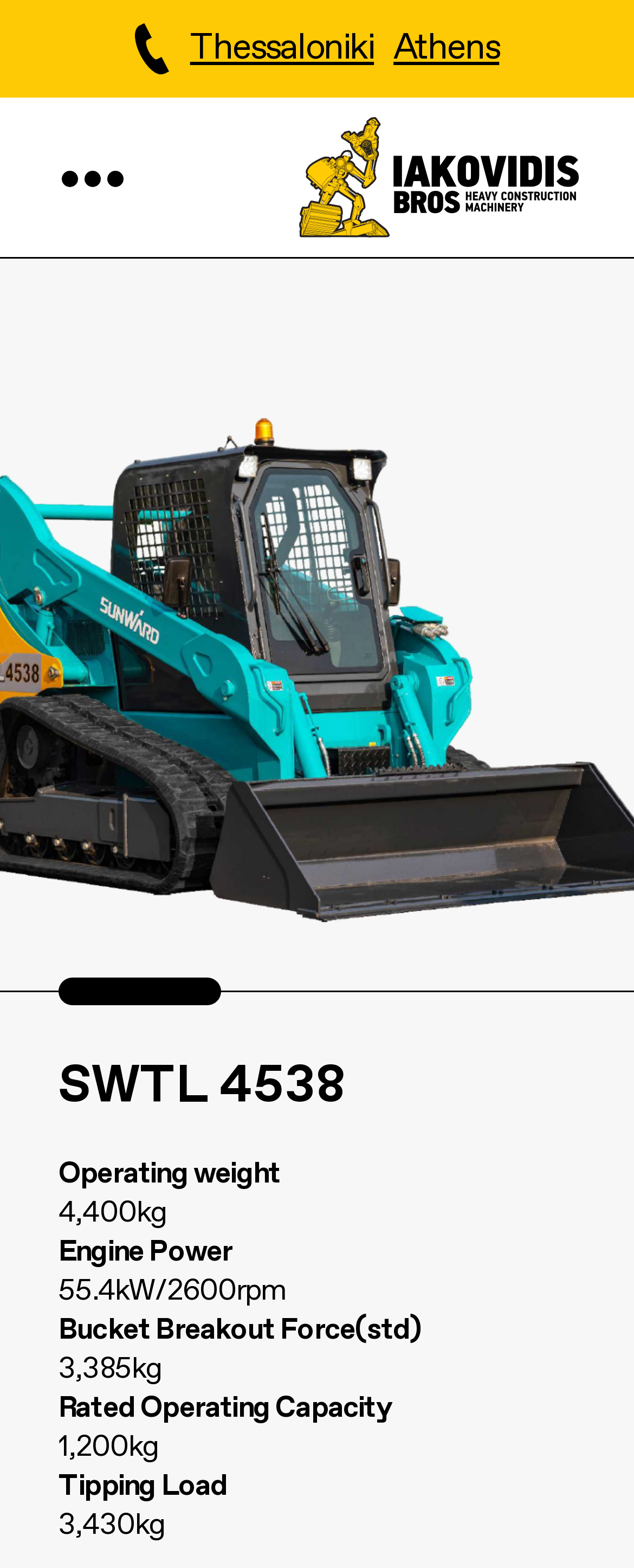What is the operating weight of the SWTL 4538?
Based on the image, respond with a single word or phrase.

4,400kg